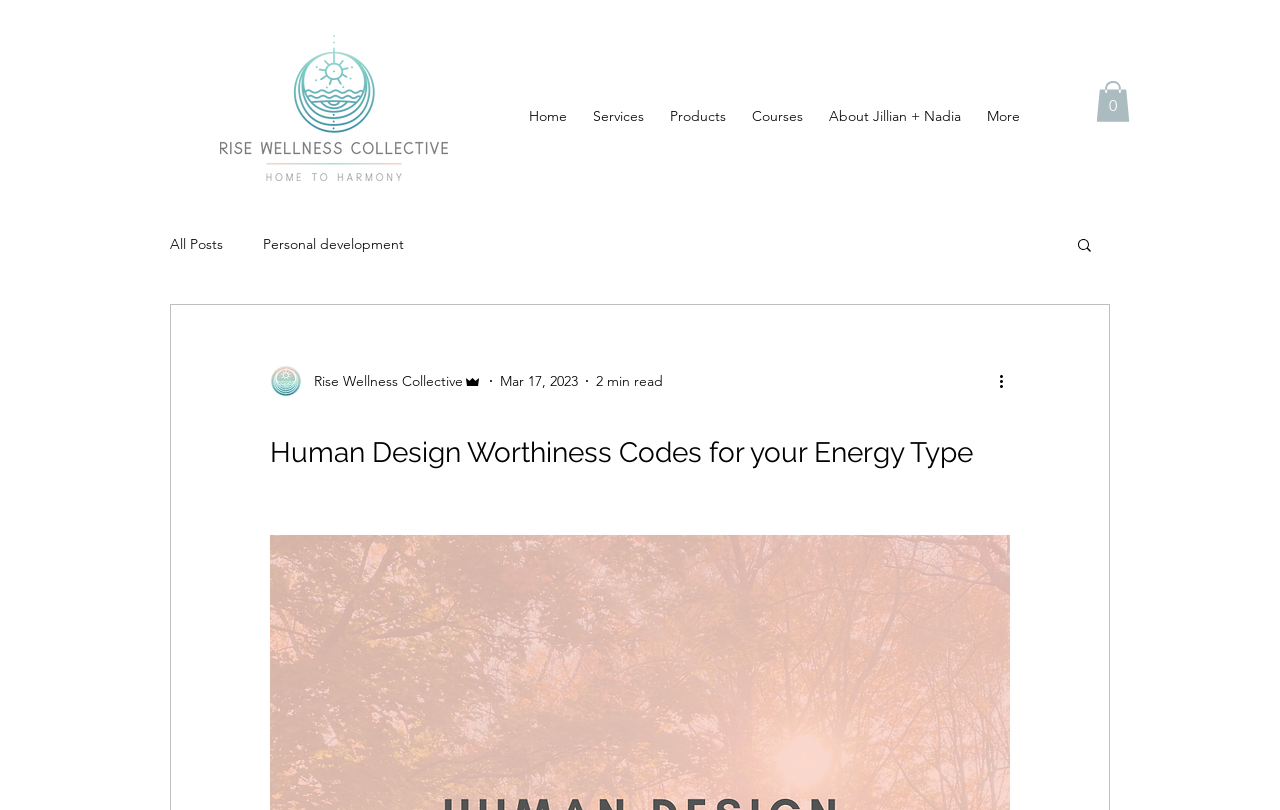Your task is to find and give the main heading text of the webpage.

Human Design Worthiness Codes for your Energy Type